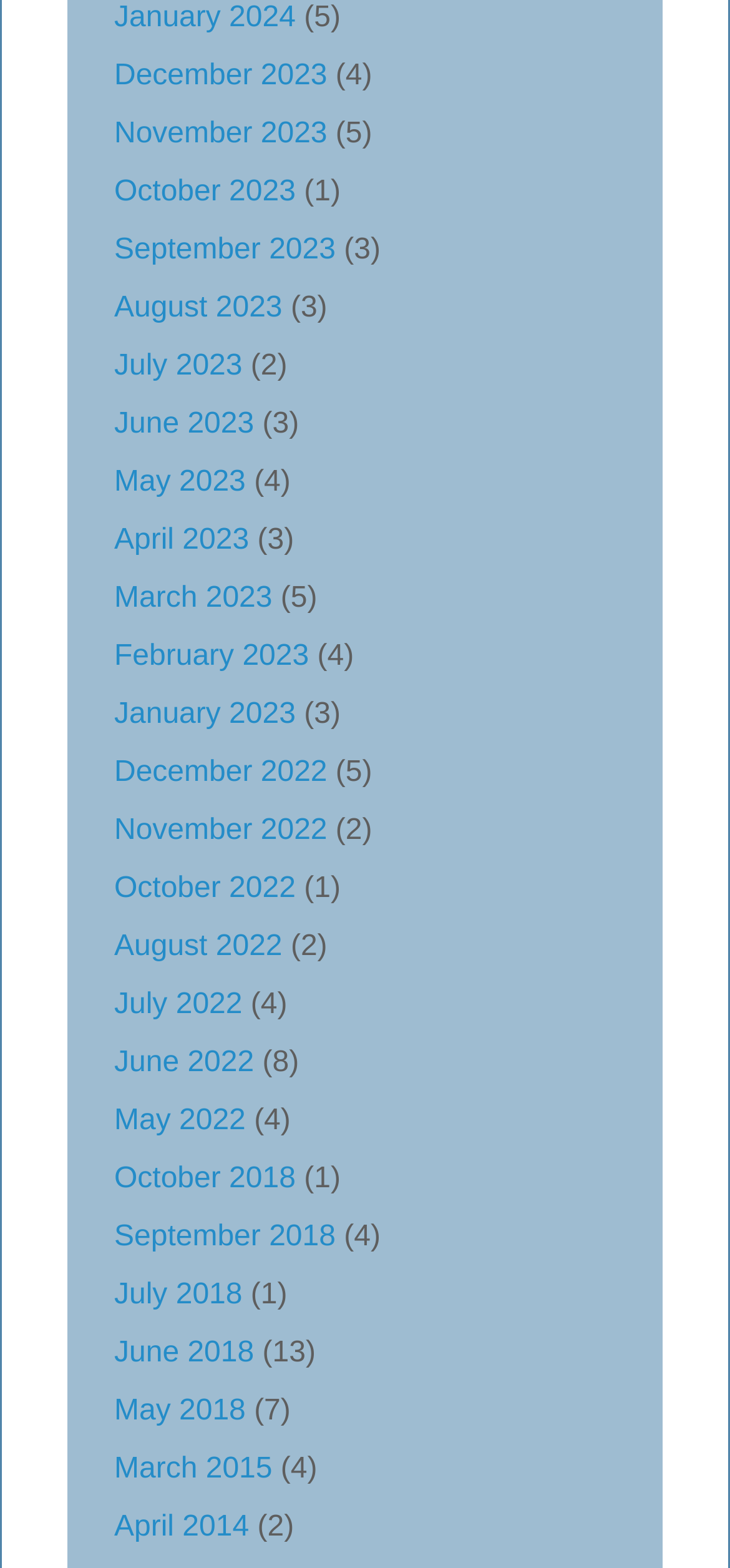What is the most recent month listed?
Please answer the question with a single word or phrase, referencing the image.

January 2024